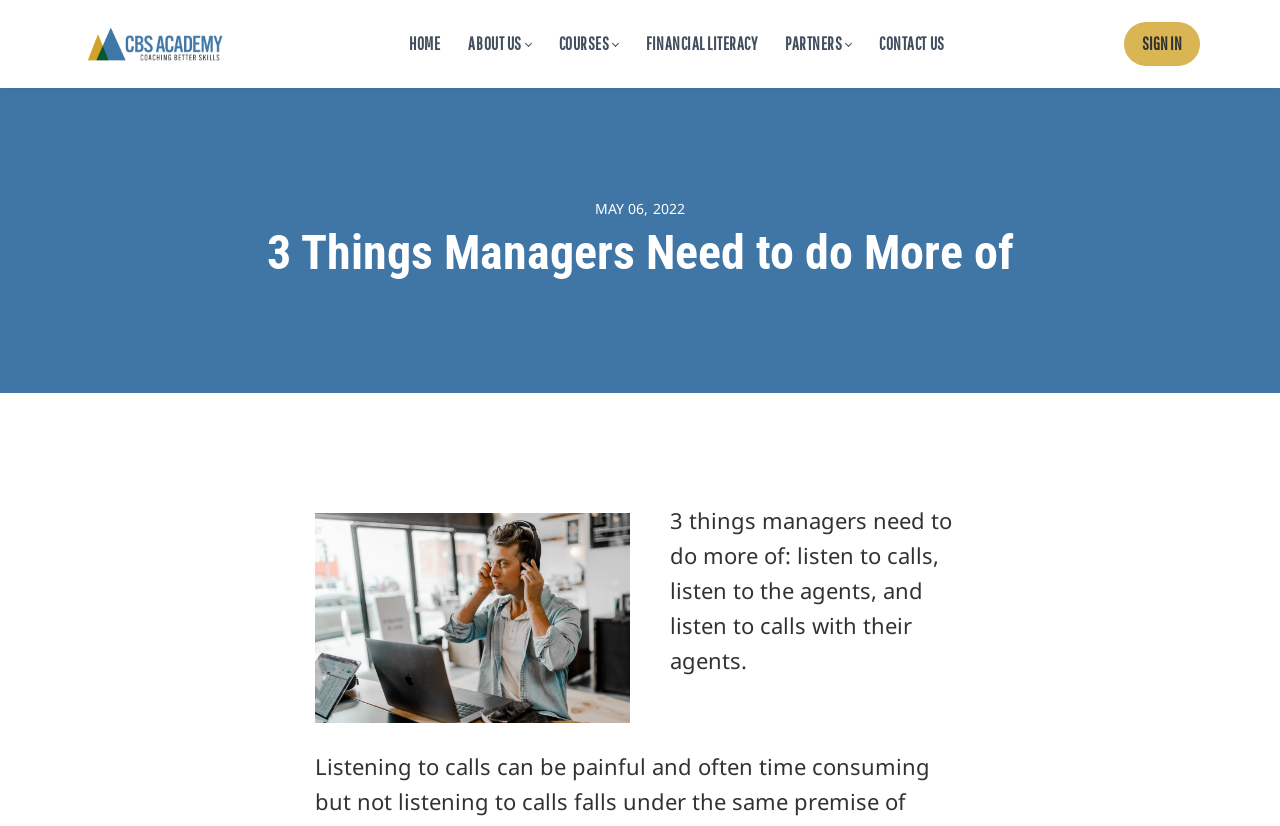What is the date mentioned on the webpage?
Examine the webpage screenshot and provide an in-depth answer to the question.

I found the date by looking at the StaticText element with the content 'MAY 06, 2022' located at [0.465, 0.241, 0.535, 0.264].